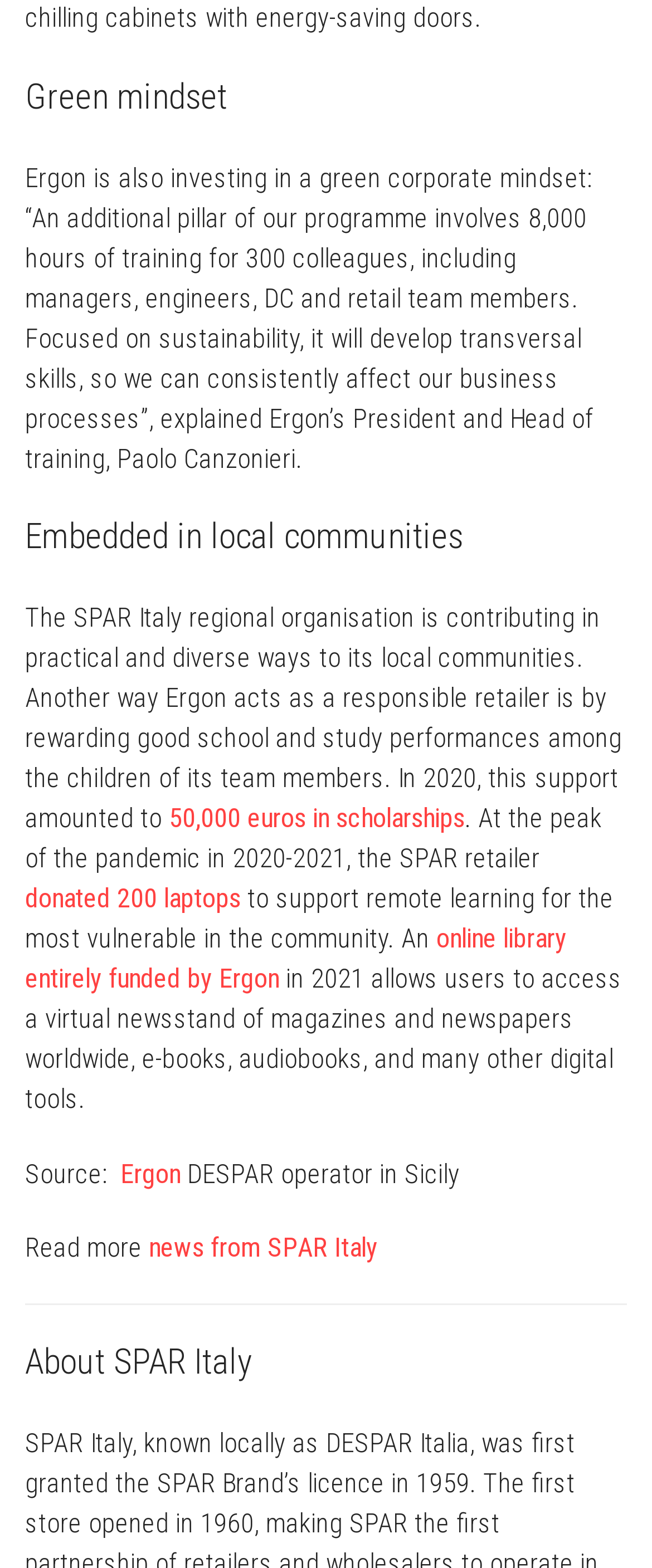Answer the following query concisely with a single word or phrase:
What did SPAR retailer donate during the pandemic?

200 laptops